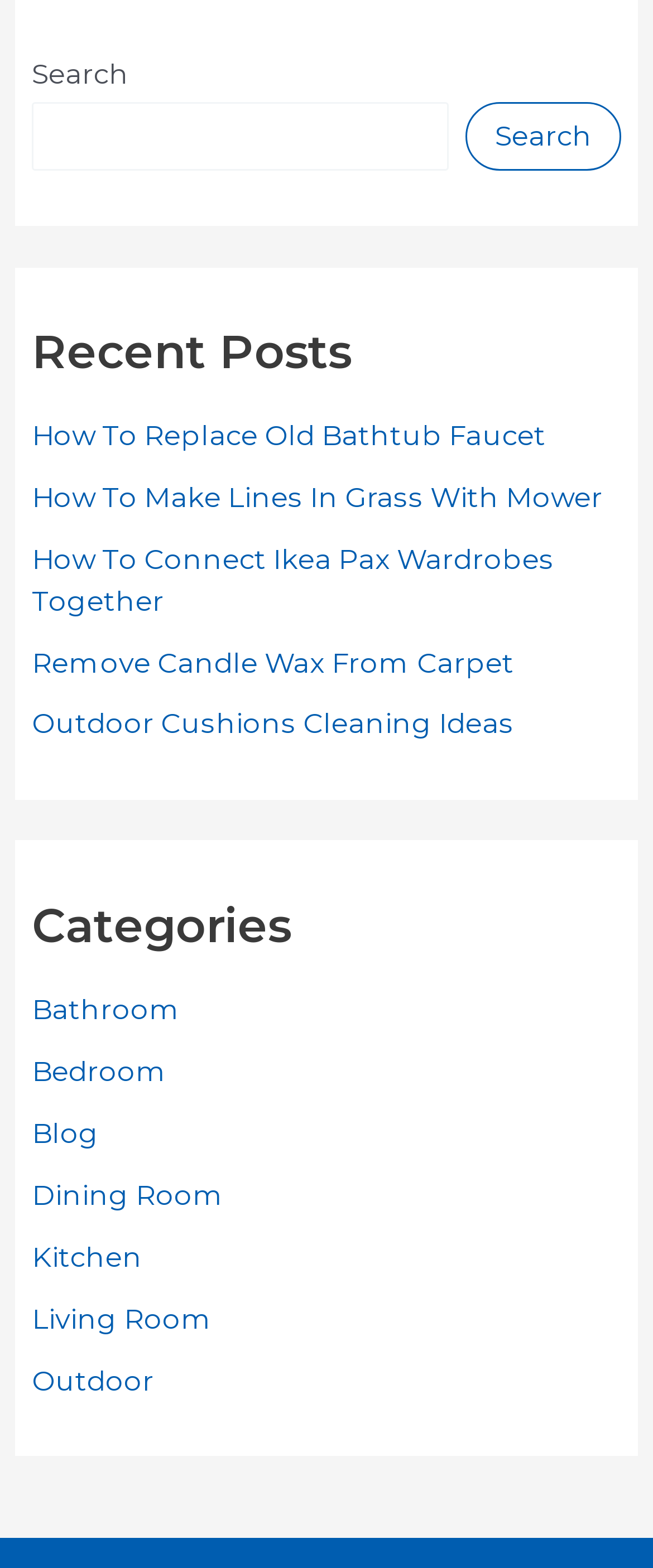Please identify the coordinates of the bounding box that should be clicked to fulfill this instruction: "Click on outdoor cushions cleaning ideas".

[0.048, 0.451, 0.787, 0.472]